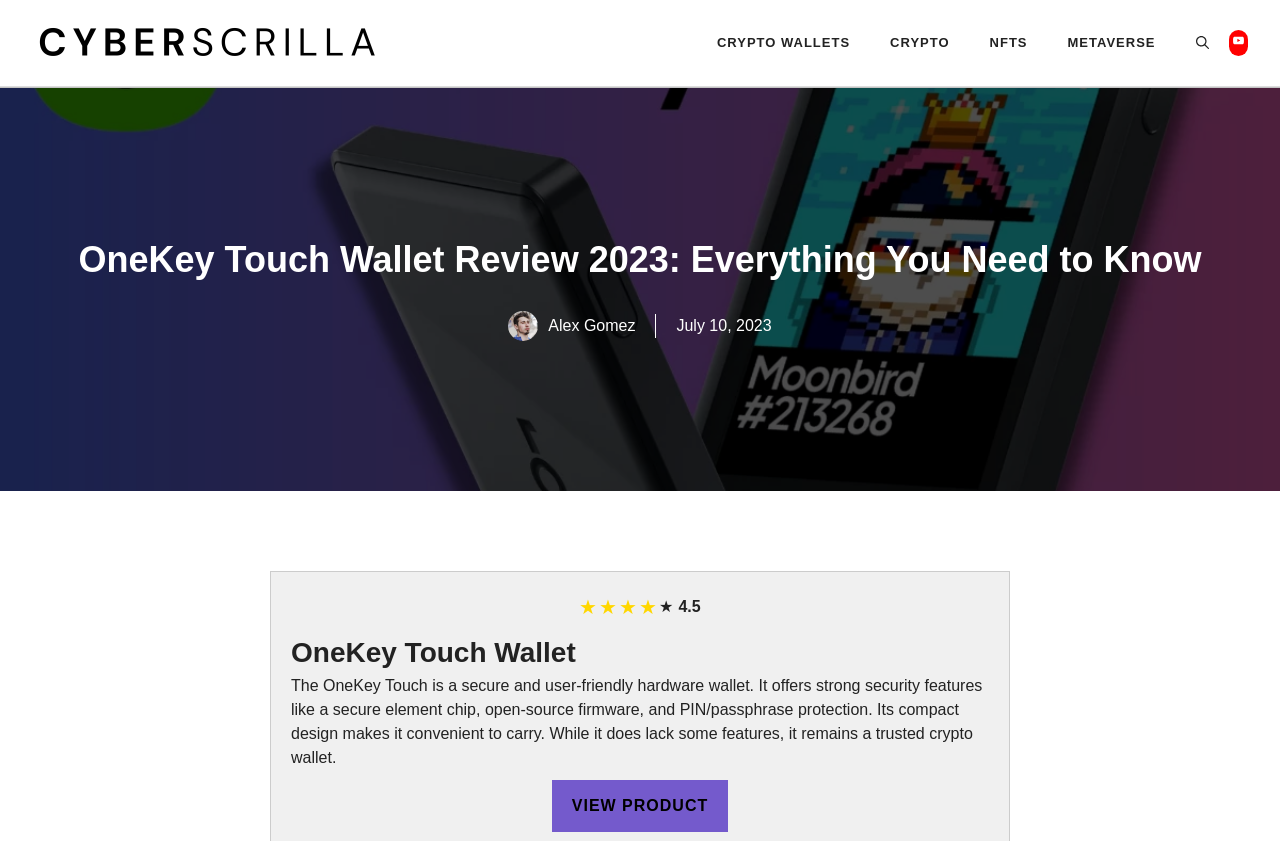Please provide the bounding box coordinates for the element that needs to be clicked to perform the instruction: "Visit the YOUTUBE channel". The coordinates must consist of four float numbers between 0 and 1, formatted as [left, top, right, bottom].

[0.96, 0.036, 0.975, 0.067]